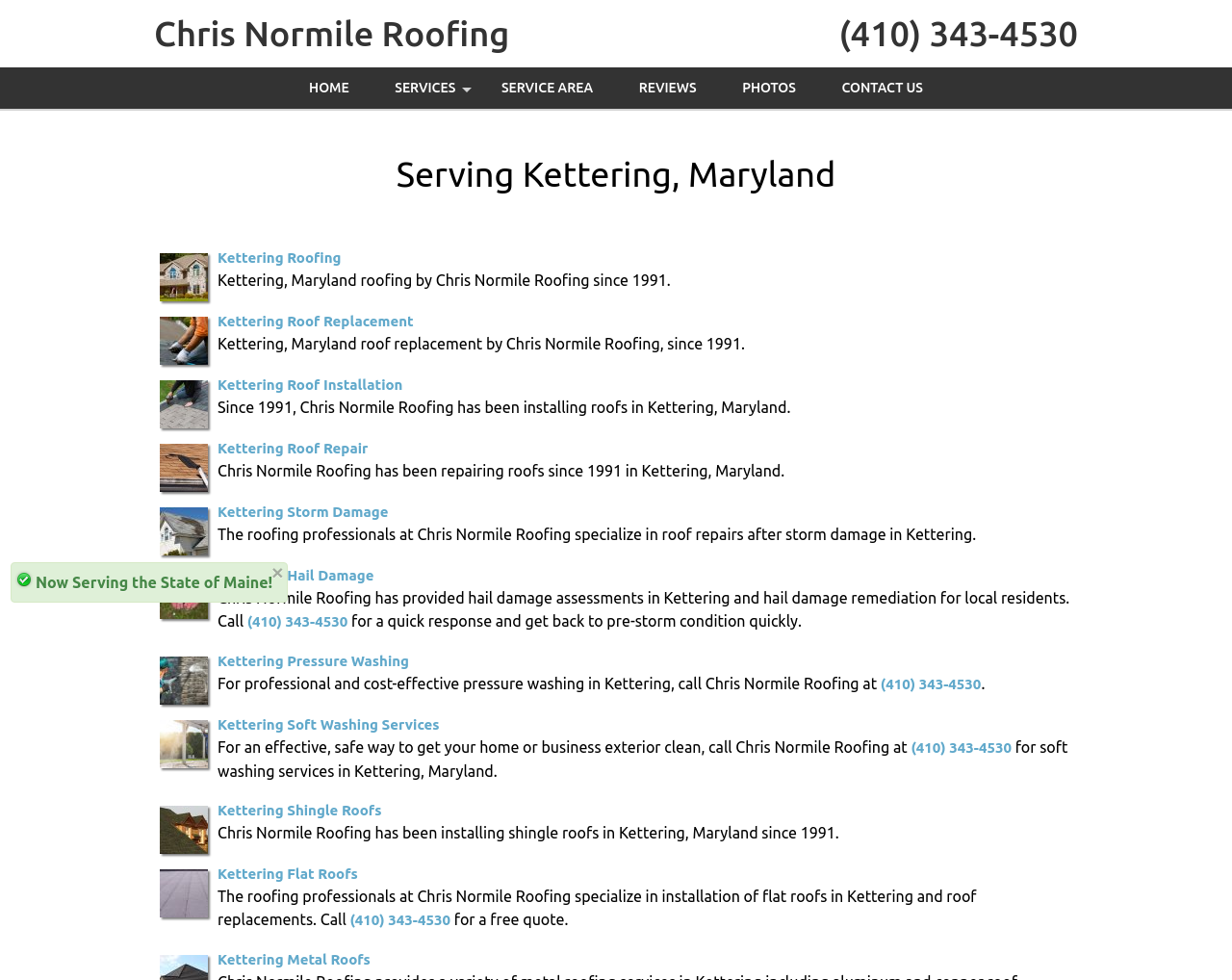Provide a one-word or short-phrase answer to the question:
What is the phone number of Chris Normile Roofing?

(410) 343-4530